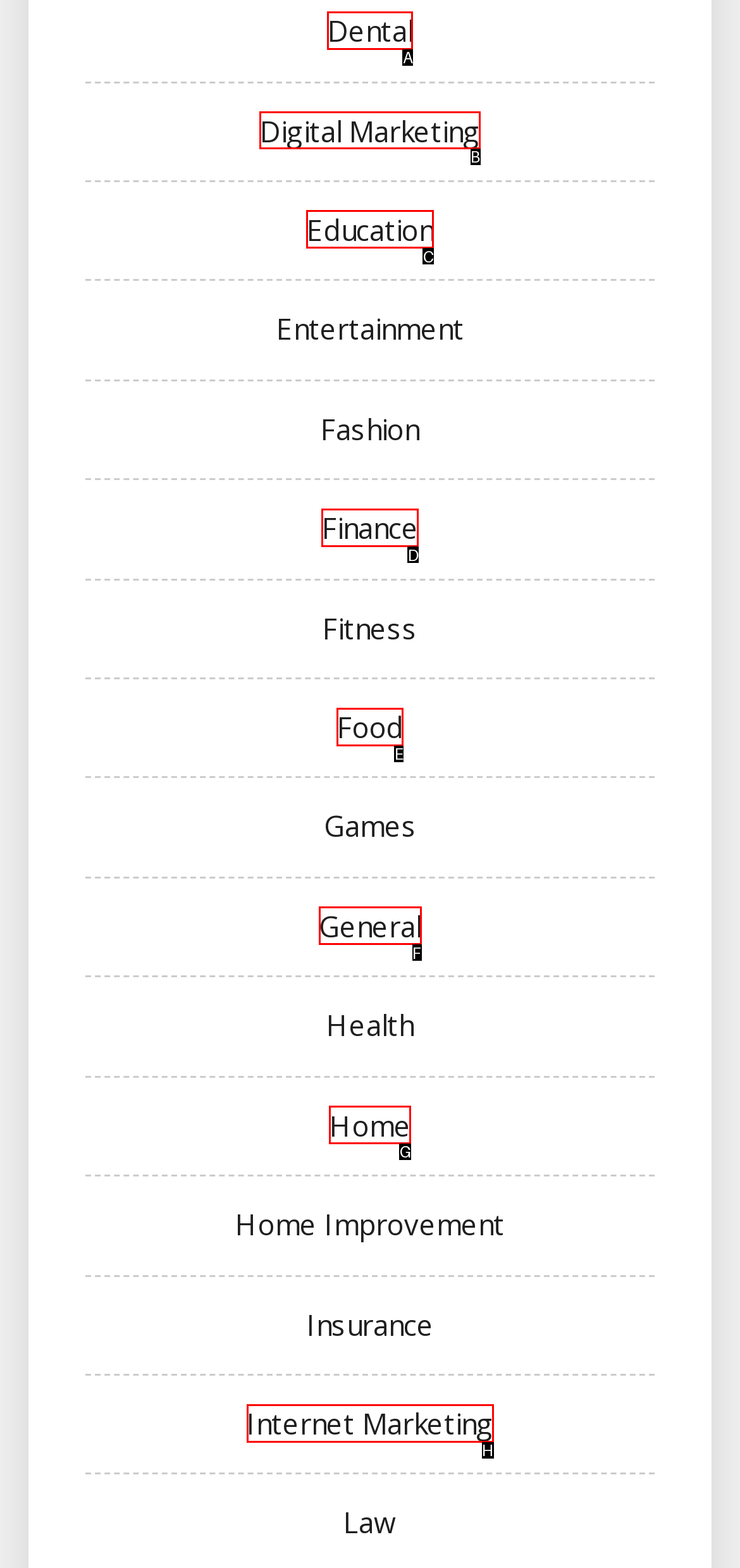Determine which letter corresponds to the UI element to click for this task: visit Digital Marketing
Respond with the letter from the available options.

B